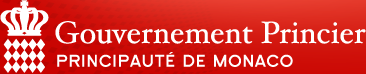What is the significance of the crown?
Provide a short answer using one word or a brief phrase based on the image.

Royal heritage and governance